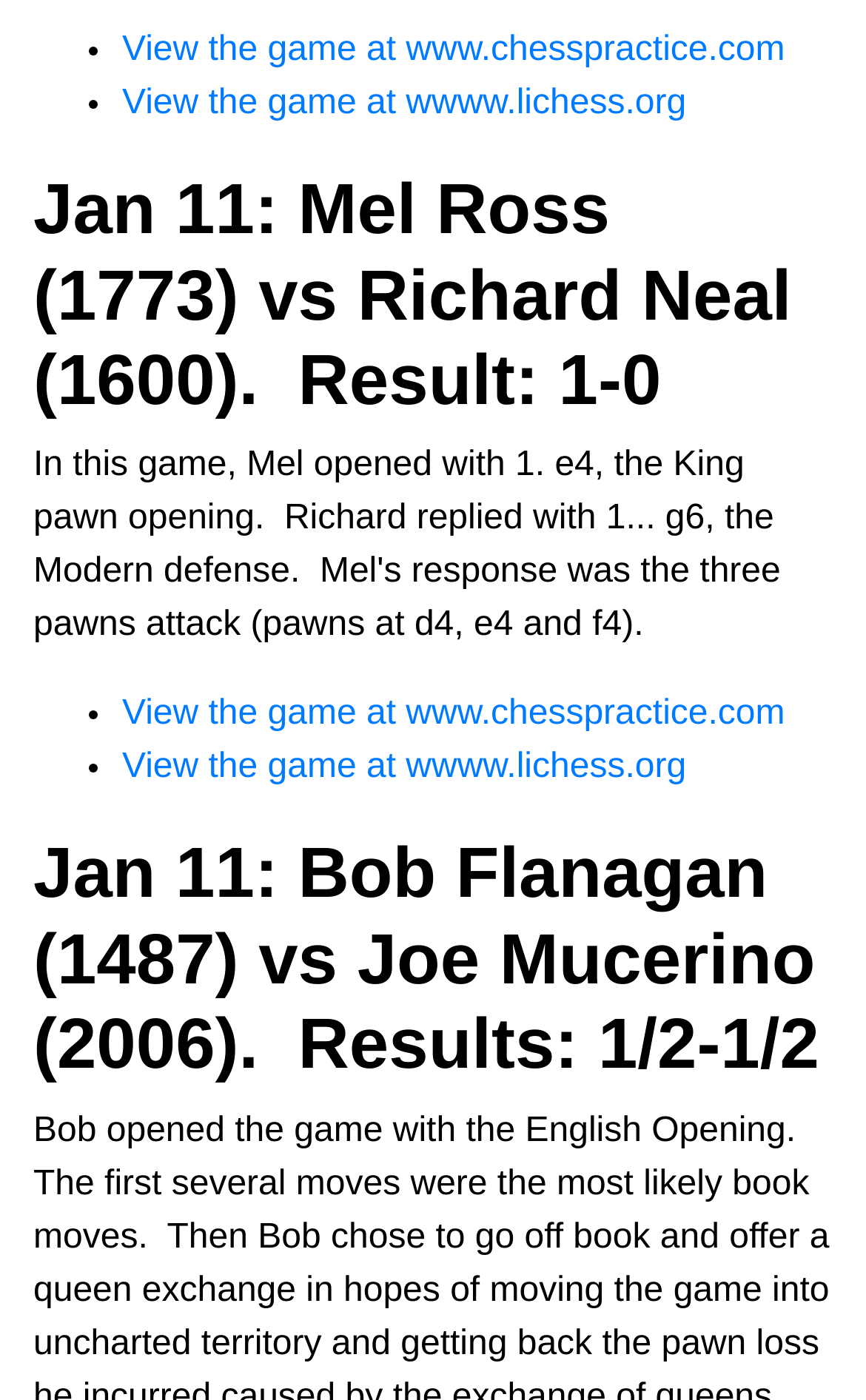Refer to the image and provide a thorough answer to this question:
What is the vertical position of the second chess game relative to the first?

I compared the y1 and y2 coordinates of the two heading elements that describe the chess games, and found that the second game's y1 and y2 coordinates are larger than the first game's, which means the second game is below the first game vertically.